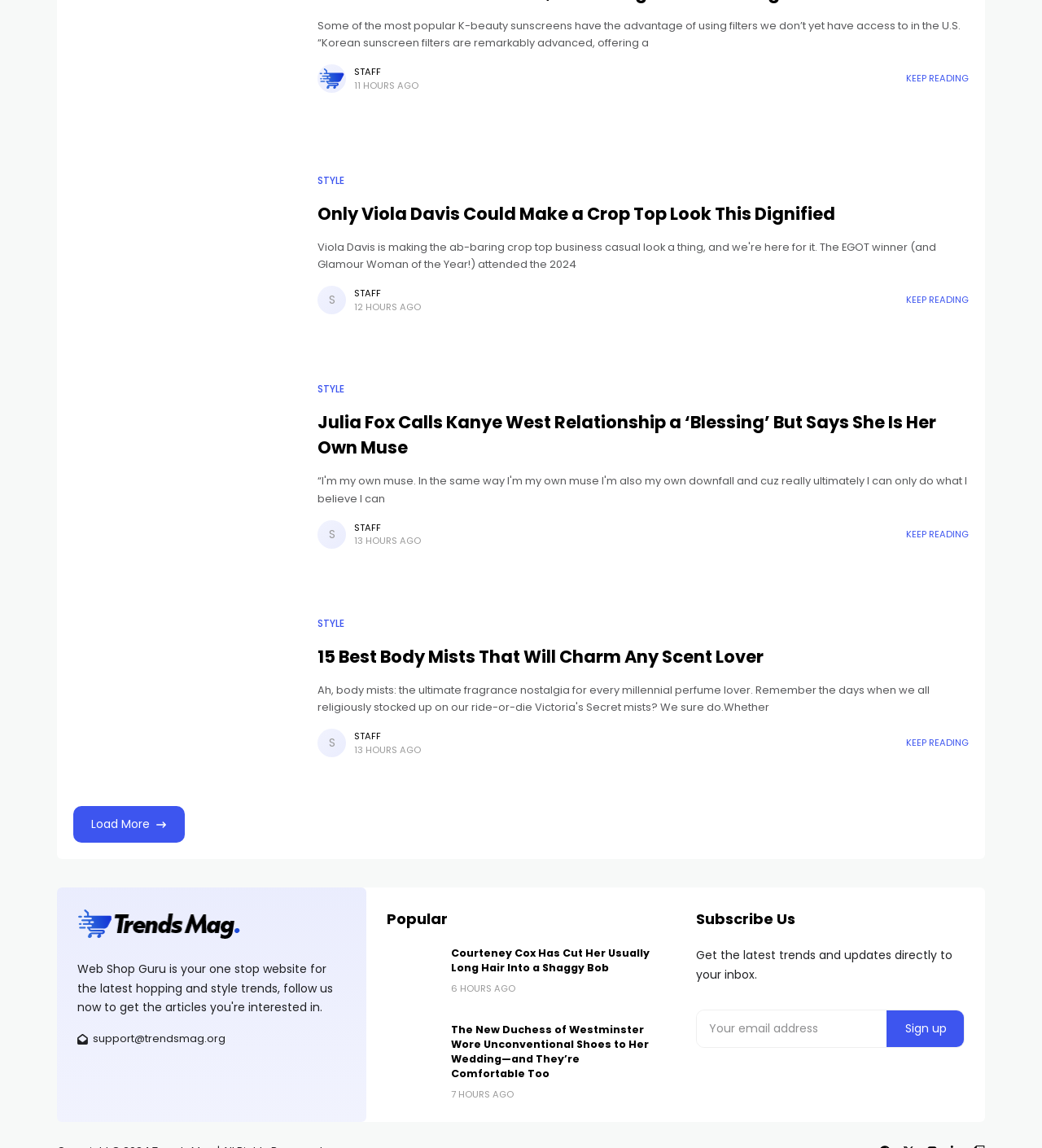Locate the bounding box coordinates of the area that needs to be clicked to fulfill the following instruction: "Click on the 'Sign up' button". The coordinates should be in the format of four float numbers between 0 and 1, namely [left, top, right, bottom].

[0.851, 0.879, 0.926, 0.912]